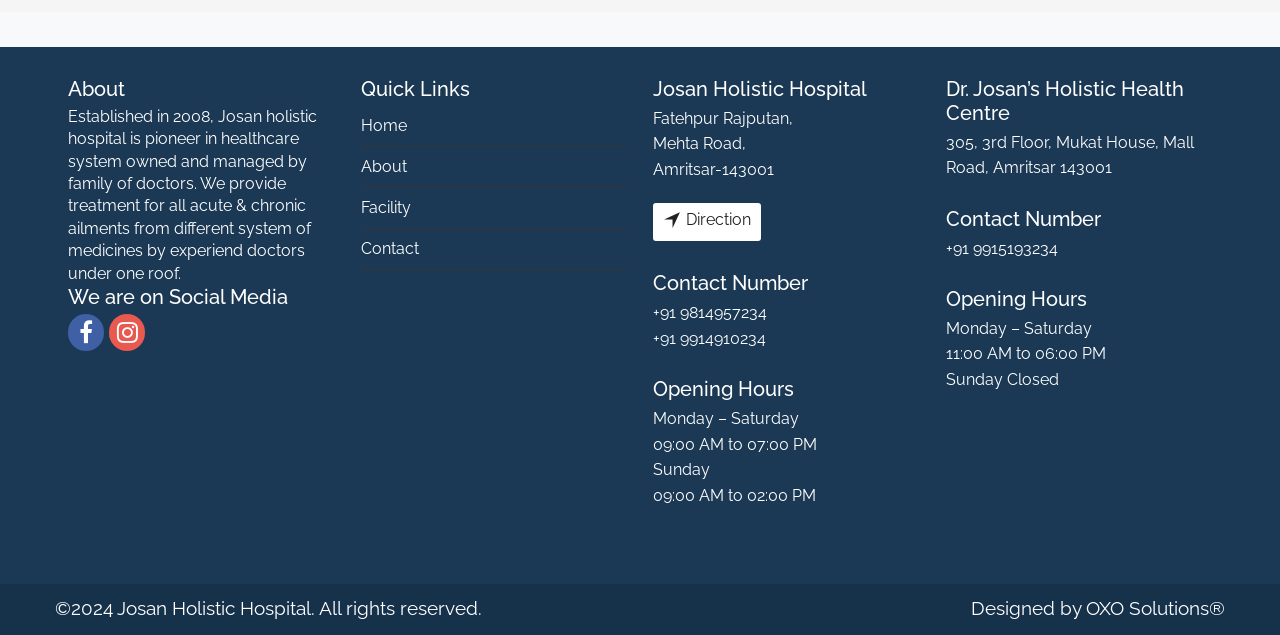Can you provide the bounding box coordinates for the element that should be clicked to implement the instruction: "Call the hospital at +91 9814957234"?

[0.51, 0.478, 0.599, 0.508]